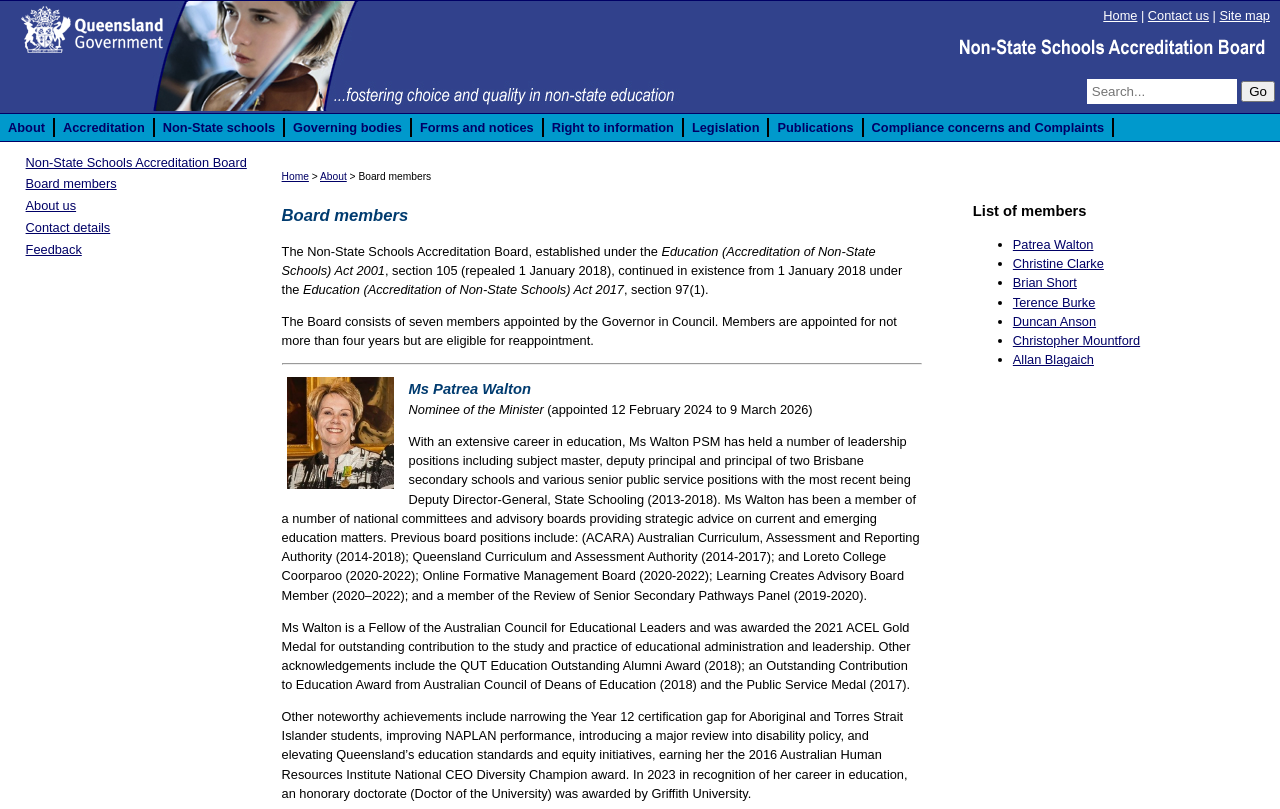Please find the bounding box coordinates of the section that needs to be clicked to achieve this instruction: "View the list of board members".

[0.76, 0.247, 0.99, 0.275]